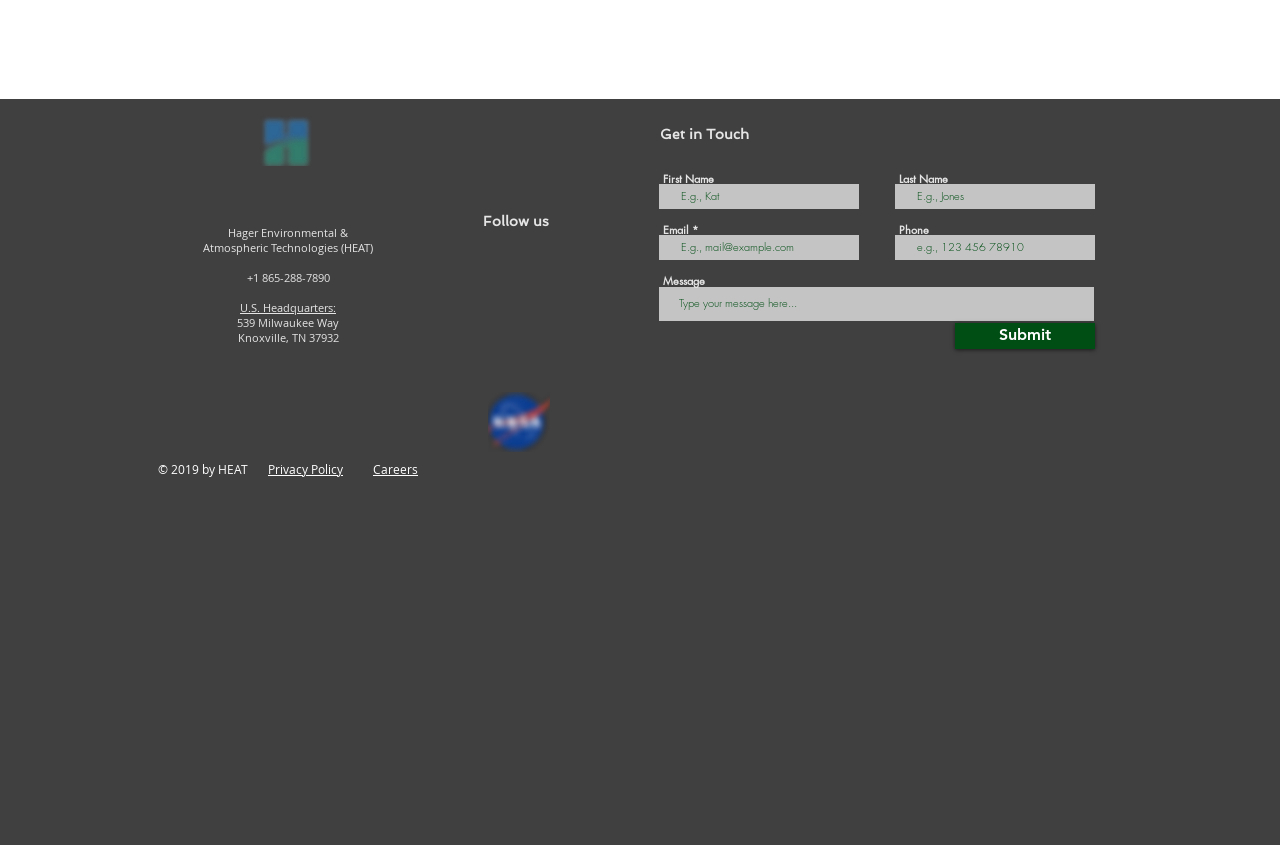Determine the bounding box coordinates for the area you should click to complete the following instruction: "Get in touch with us".

[0.516, 0.146, 0.758, 0.169]